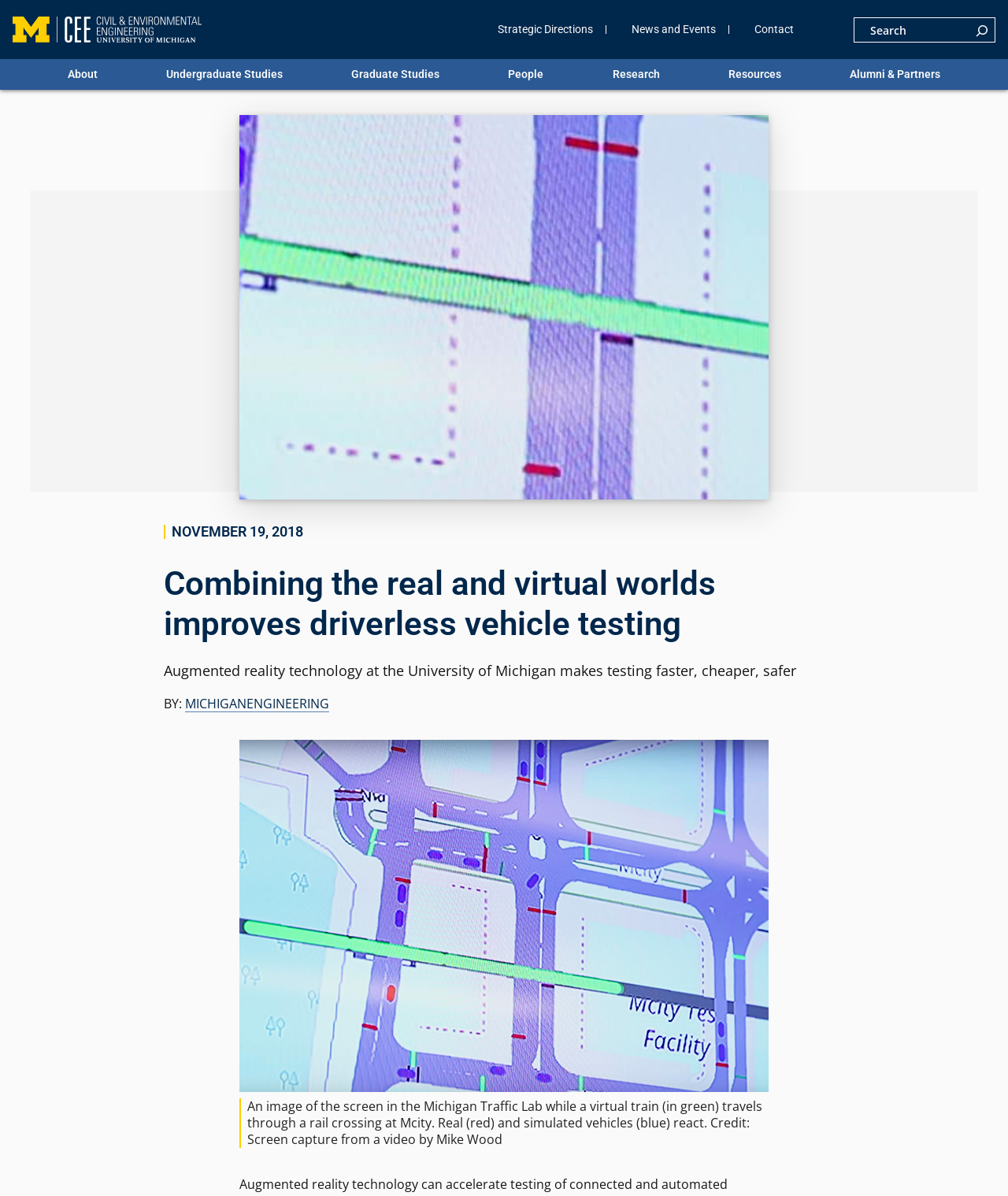Please identify the bounding box coordinates of the area that needs to be clicked to follow this instruction: "Read the news and events".

[0.627, 0.021, 0.71, 0.028]